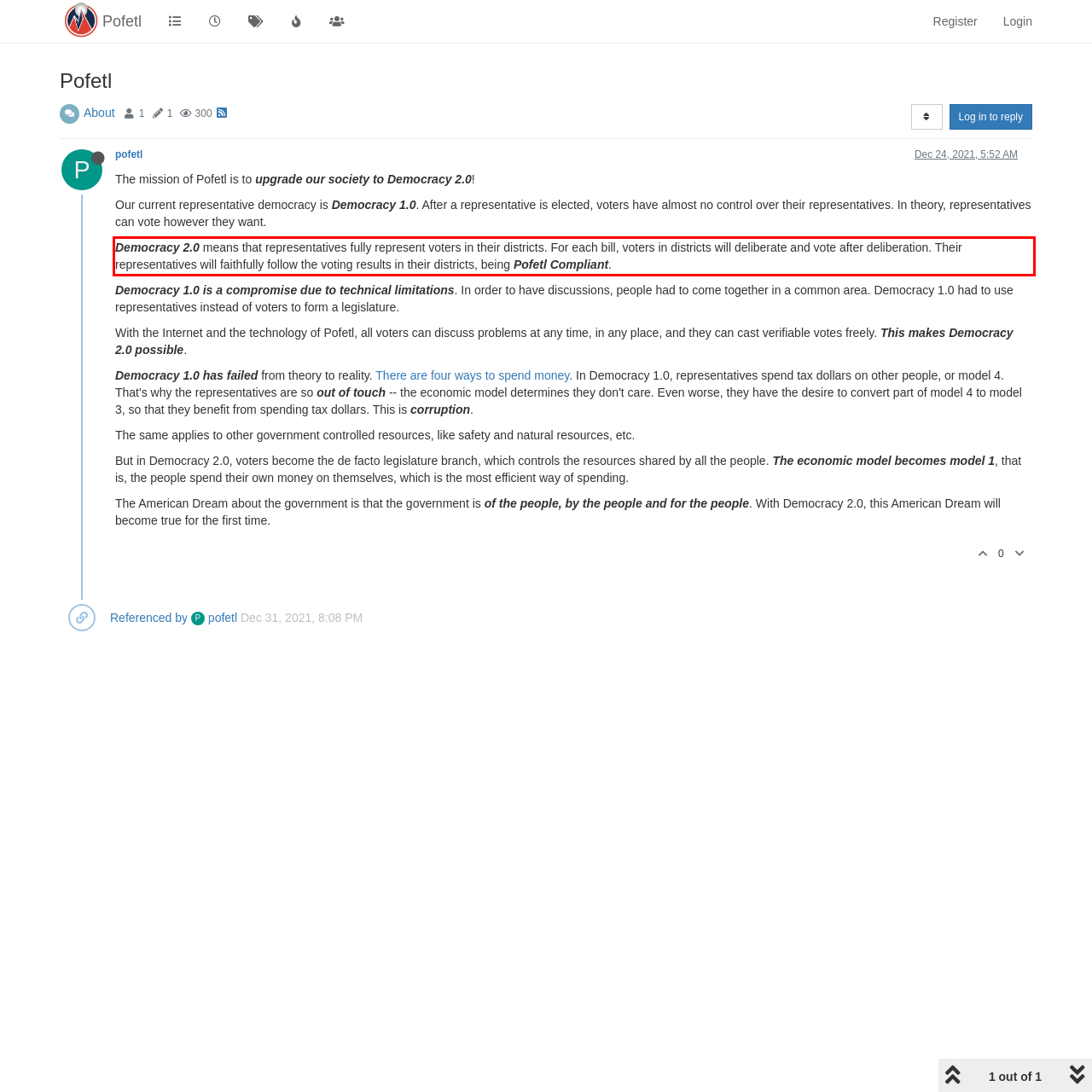You are presented with a screenshot containing a red rectangle. Extract the text found inside this red bounding box.

Democracy 2.0 means that representatives fully represent voters in their districts. For each bill, voters in districts will deliberate and vote after deliberation. Their representatives will faithfully follow the voting results in their districts, being Pofetl Compliant.